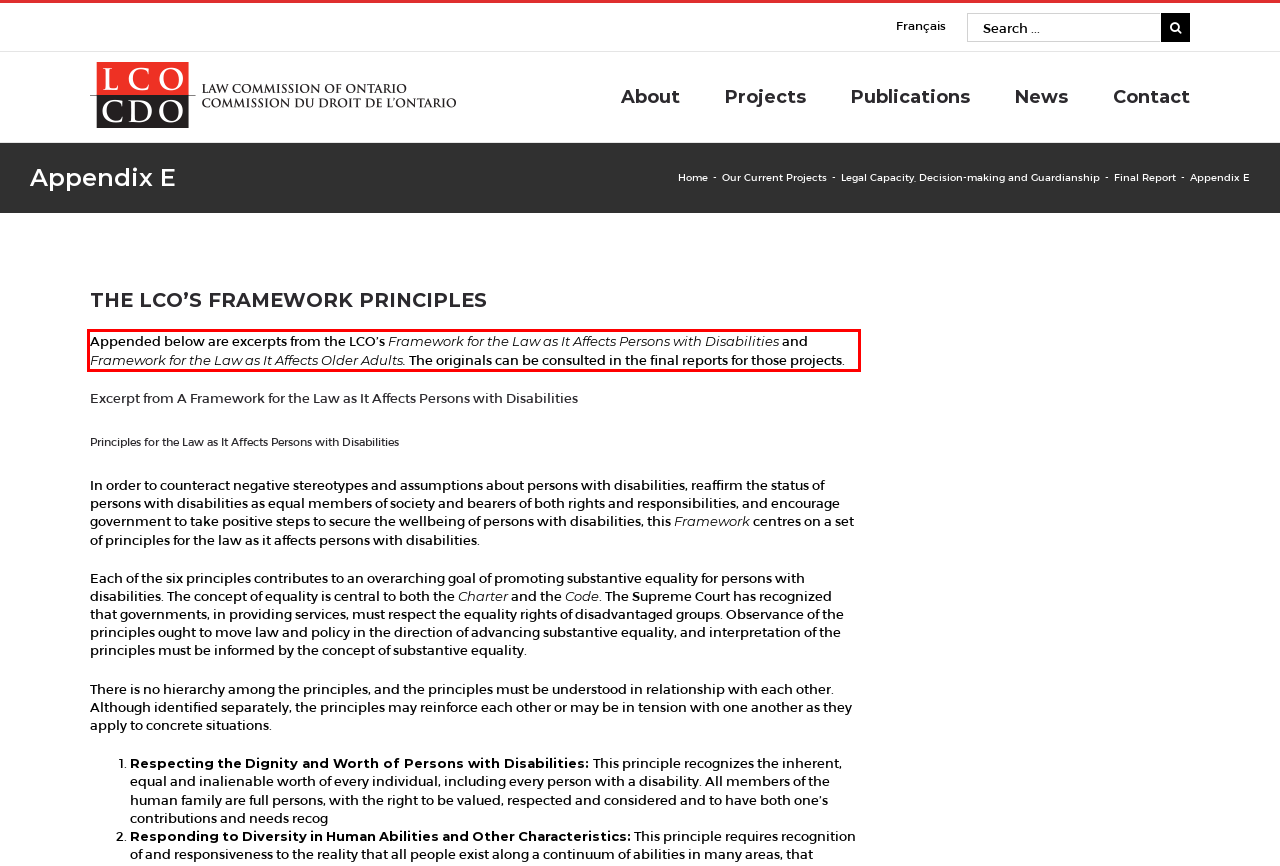View the screenshot of the webpage and identify the UI element surrounded by a red bounding box. Extract the text contained within this red bounding box.

Appended below are excerpts from the LCO’s Framework for the Law as It Affects Persons with Disabilities and Framework for the Law as It Affects Older Adults. The originals can be consulted in the final reports for those projects.